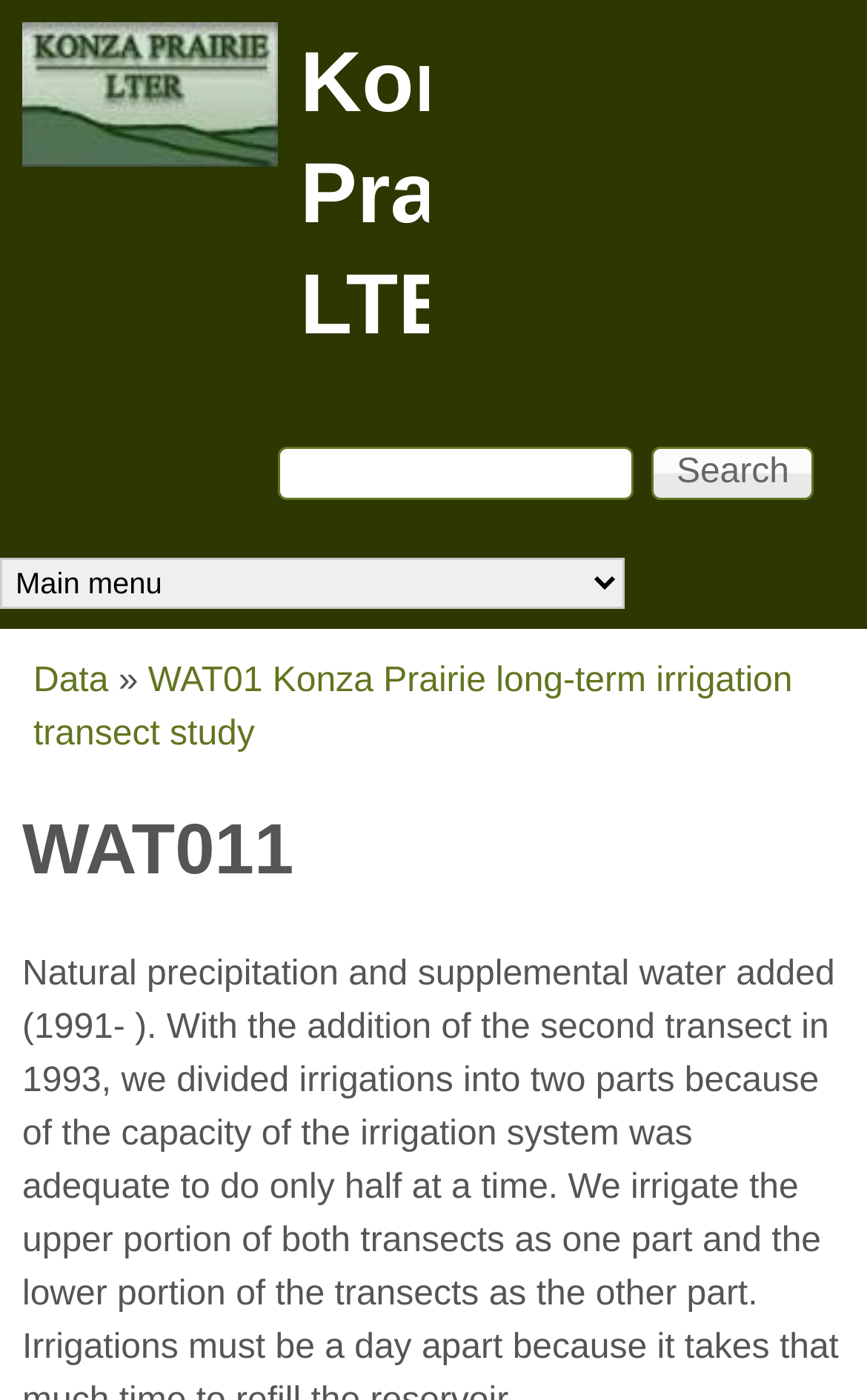Answer the following query with a single word or phrase:
Is the main menu expanded?

No